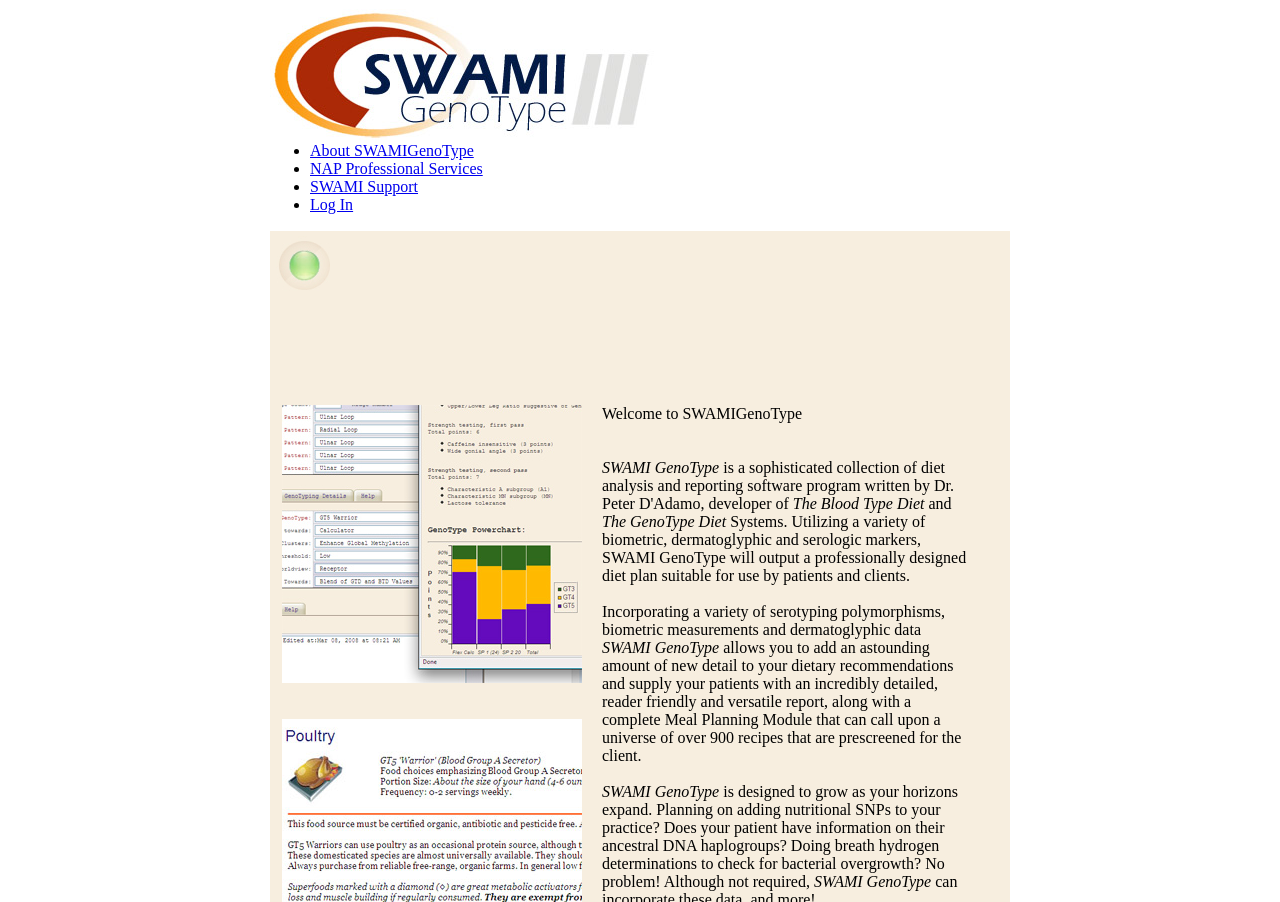What is the name of the diet plan?
Using the image, respond with a single word or phrase.

SWAMI GenoType